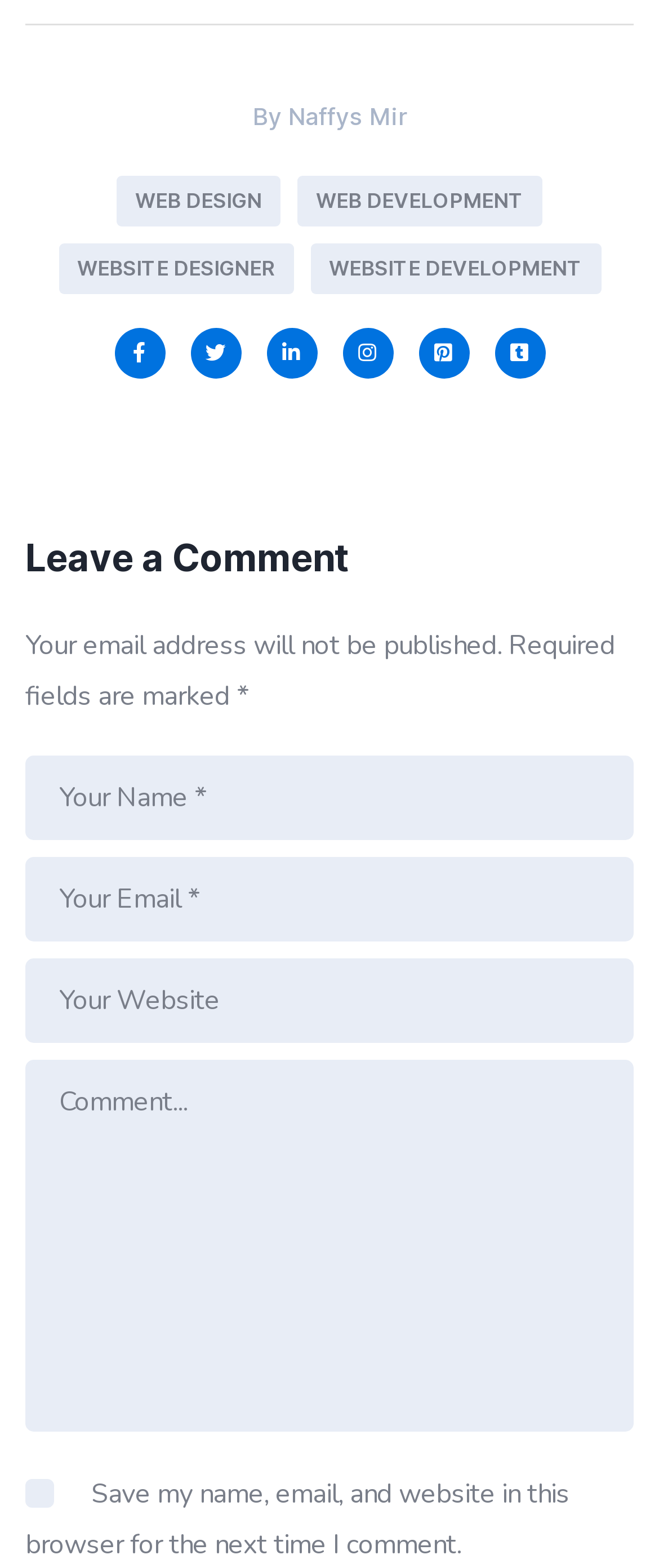Please specify the bounding box coordinates of the area that should be clicked to accomplish the following instruction: "Leave a comment". The coordinates should consist of four float numbers between 0 and 1, i.e., [left, top, right, bottom].

[0.038, 0.338, 0.962, 0.376]